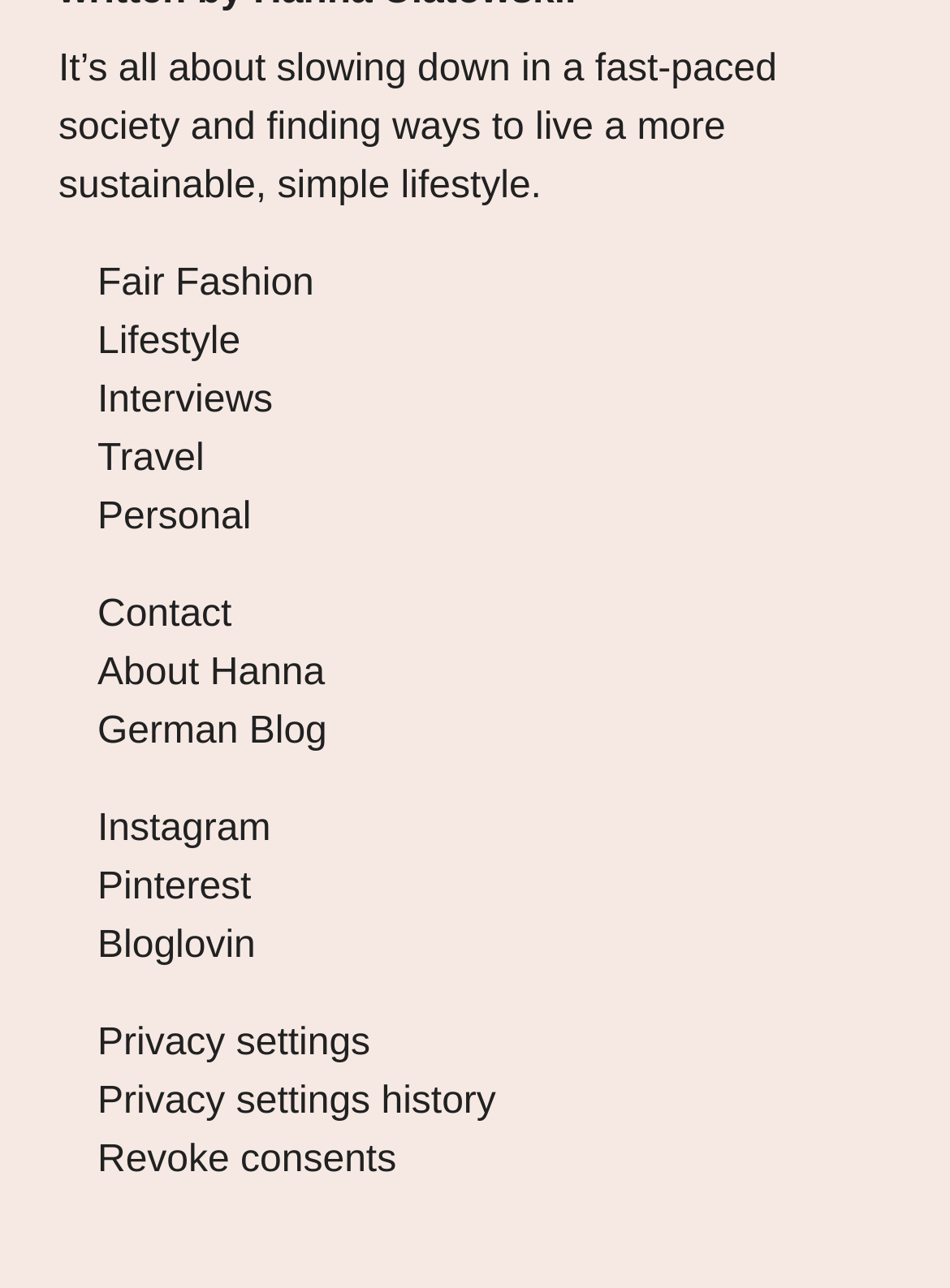Determine the coordinates of the bounding box that should be clicked to complete the instruction: "visit Fair Fashion page". The coordinates should be represented by four float numbers between 0 and 1: [left, top, right, bottom].

[0.103, 0.204, 0.331, 0.236]